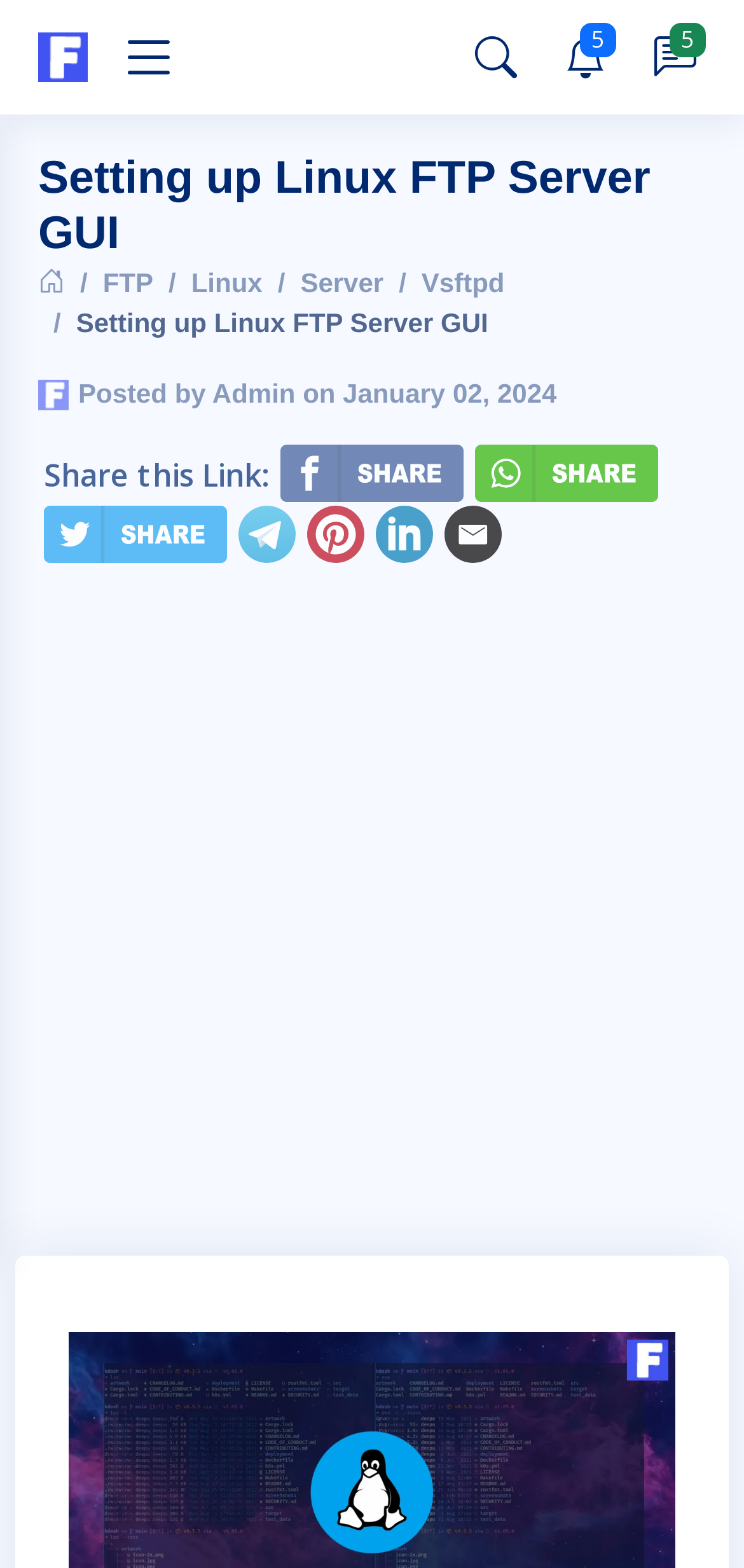Find the bounding box coordinates for the area you need to click to carry out the instruction: "Go to home". The coordinates should be four float numbers between 0 and 1, indicated as [left, top, right, bottom].

[0.051, 0.17, 0.087, 0.189]